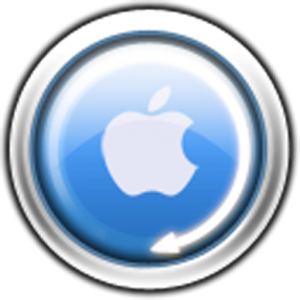What is at the center of the button?
Please interpret the details in the image and answer the question thoroughly.

The caption explicitly states that the button has a prominent white Apple logo at its center, indicating that the central element of the button is the Apple logo.